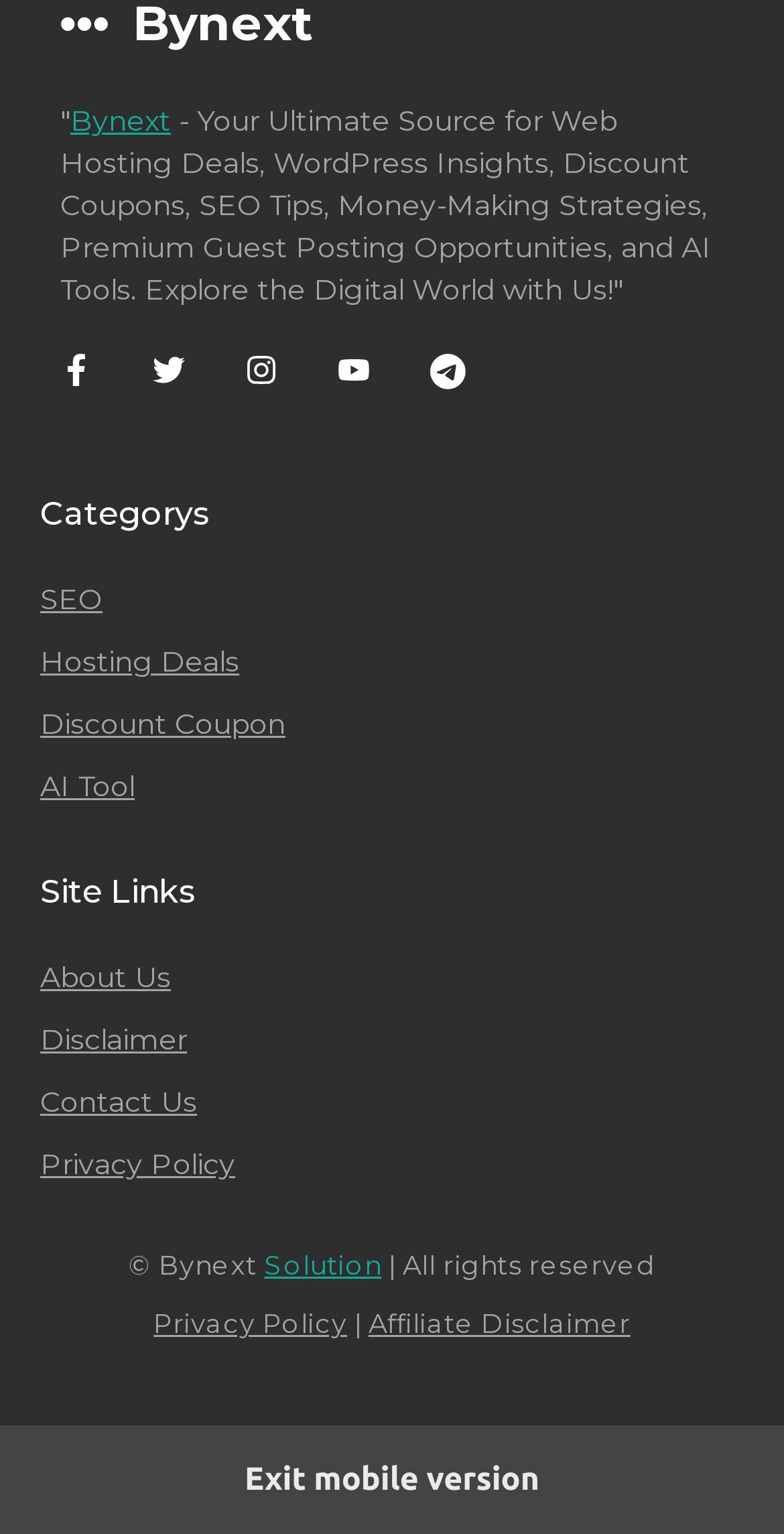Please find the bounding box coordinates for the clickable element needed to perform this instruction: "Explore the 'SEO' category".

[0.051, 0.379, 0.131, 0.402]